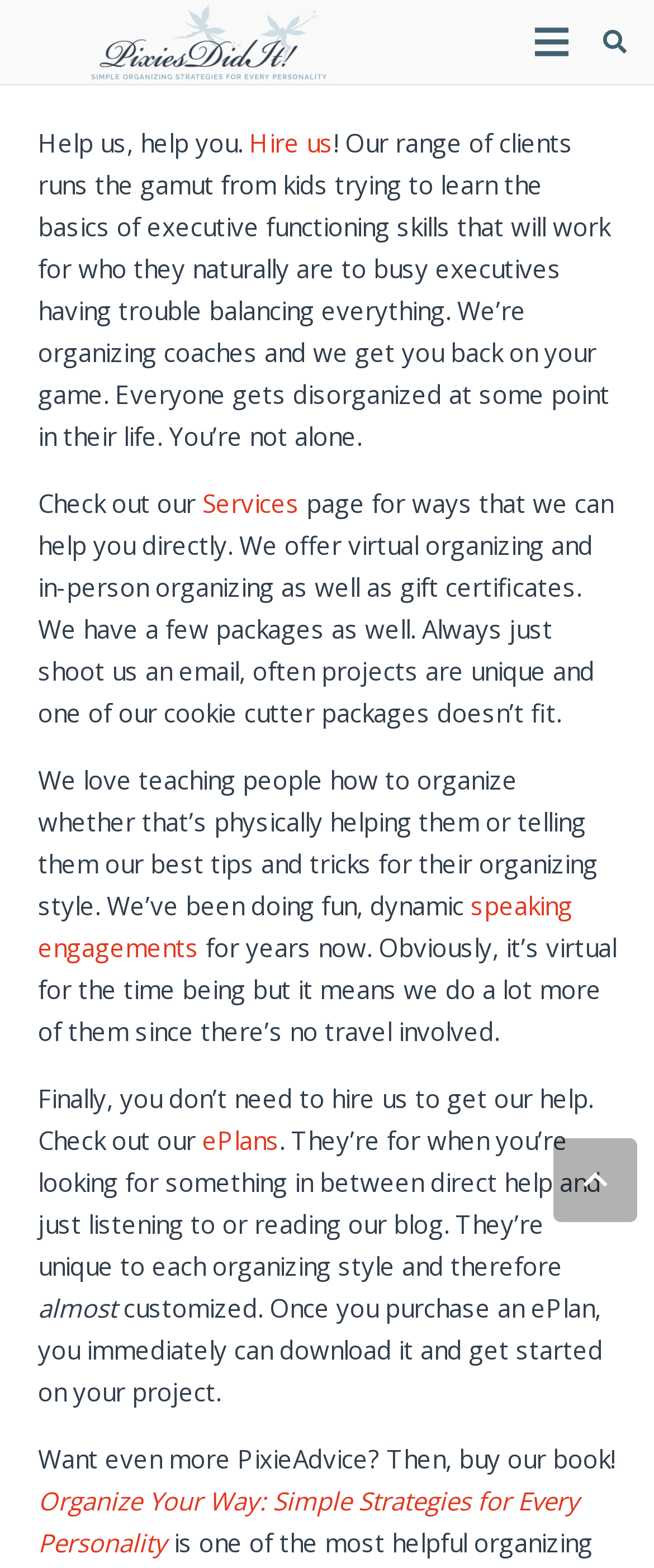Identify the bounding box coordinates for the region to click in order to carry out this instruction: "Buy the book Organize Your Way". Provide the coordinates using four float numbers between 0 and 1, formatted as [left, top, right, bottom].

[0.058, 0.946, 0.886, 0.994]